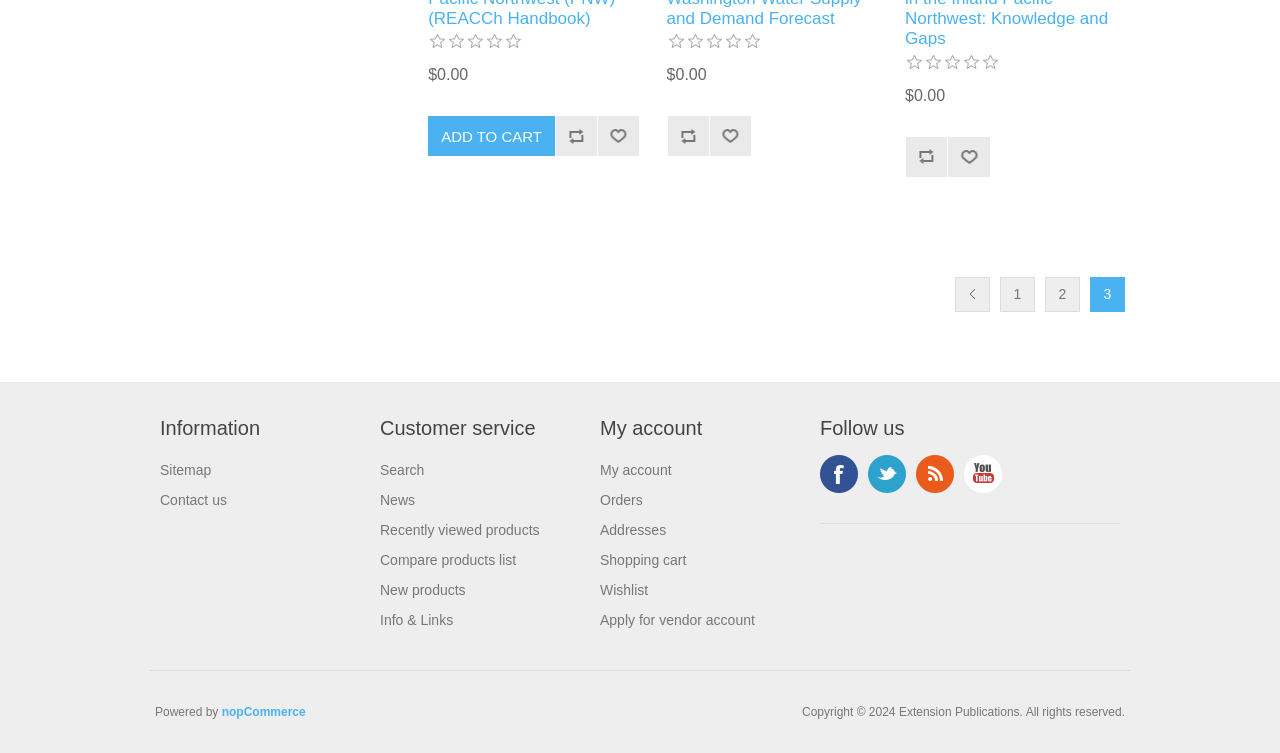Please give the bounding box coordinates of the area that should be clicked to fulfill the following instruction: "View previous page". The coordinates should be in the format of four float numbers from 0 to 1, i.e., [left, top, right, bottom].

[0.746, 0.367, 0.773, 0.414]